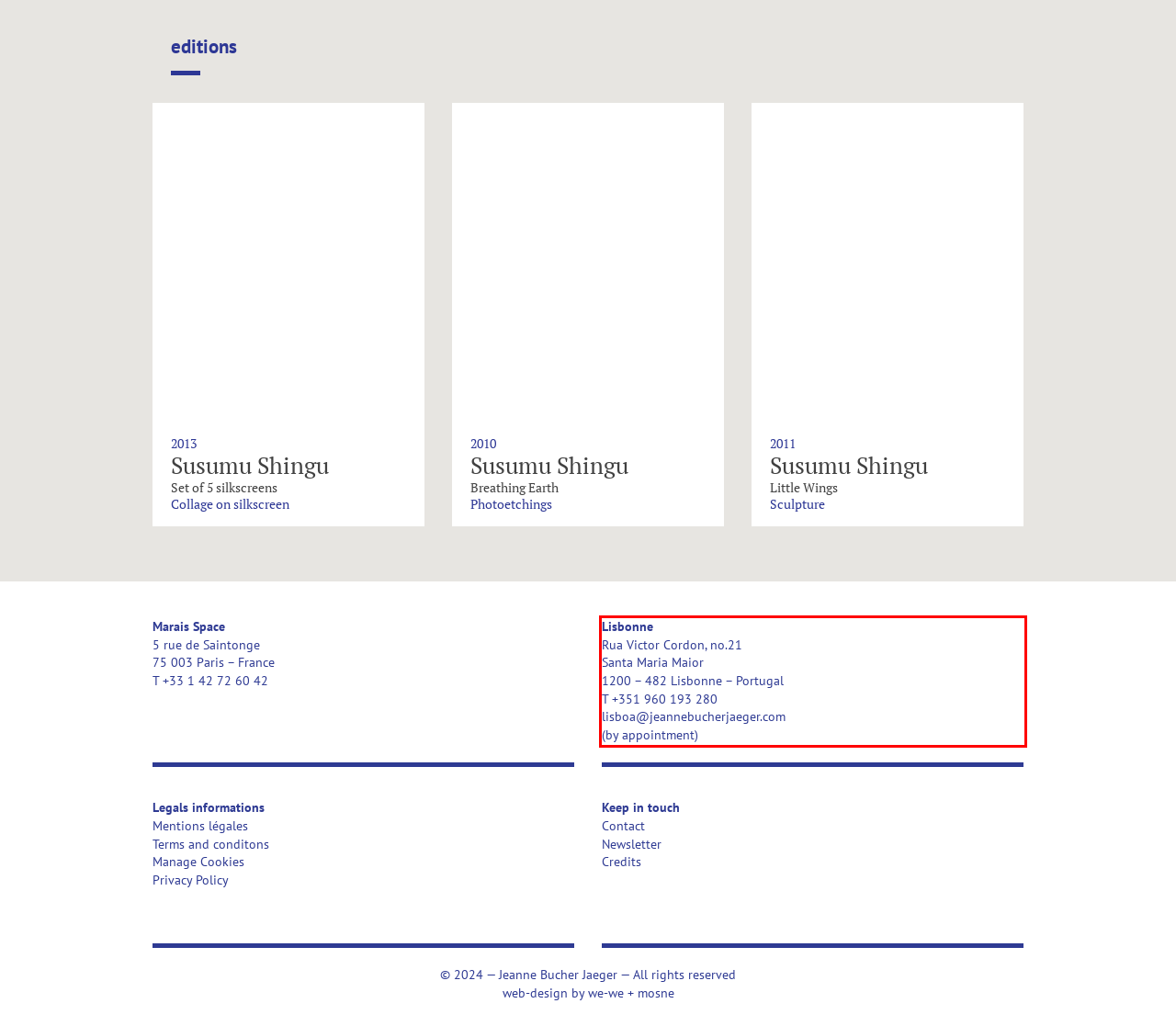Within the provided webpage screenshot, find the red rectangle bounding box and perform OCR to obtain the text content.

Lisbonne Rua Victor Cordon, no.21 Santa Maria Maior 1200 – 482 Lisbonne – Portugal T +351 960 193 280 lisboa@jeannebucherjaeger.com (by appointment)